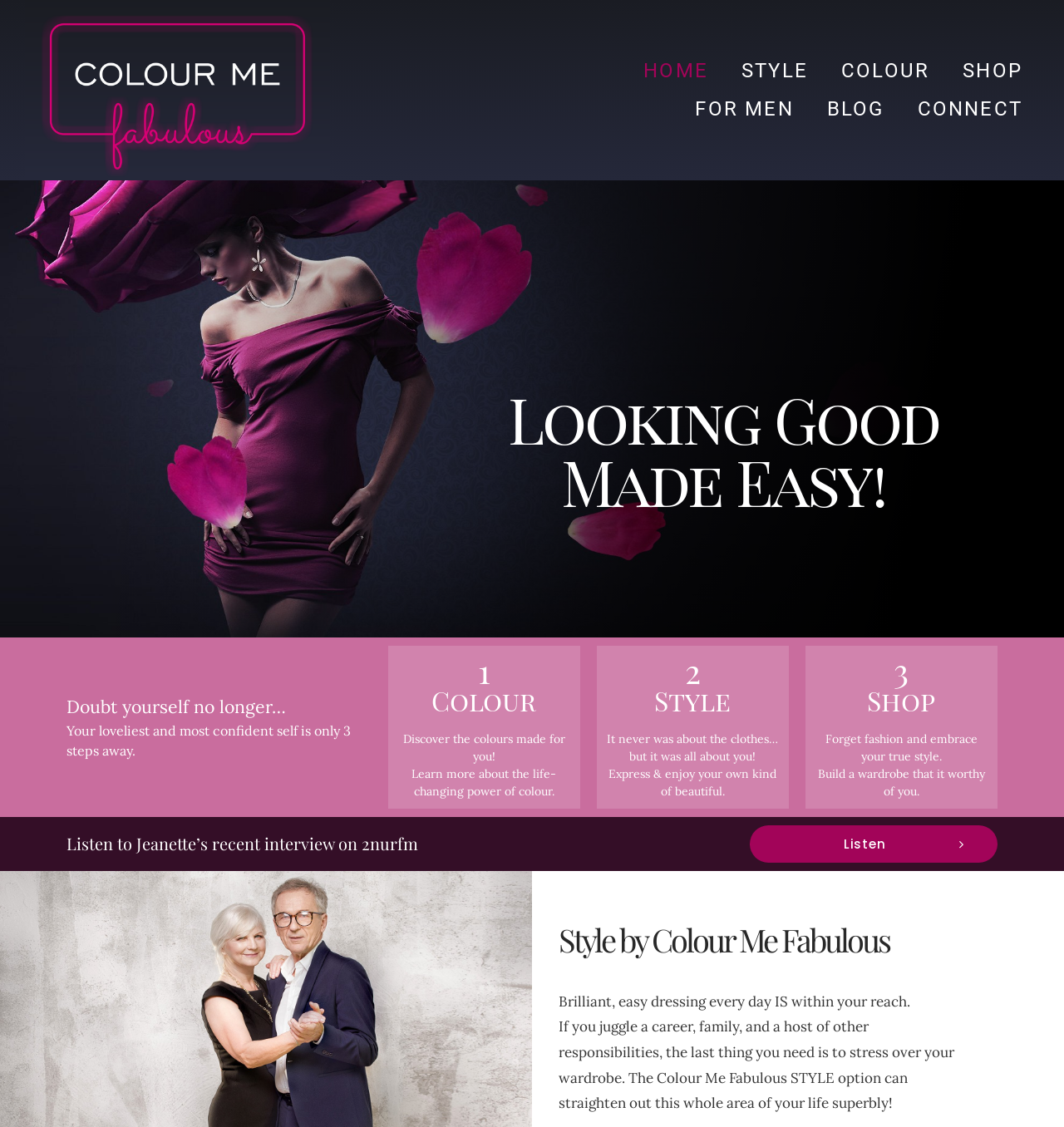How many steps are required to achieve a confident self?
Your answer should be a single word or phrase derived from the screenshot.

3